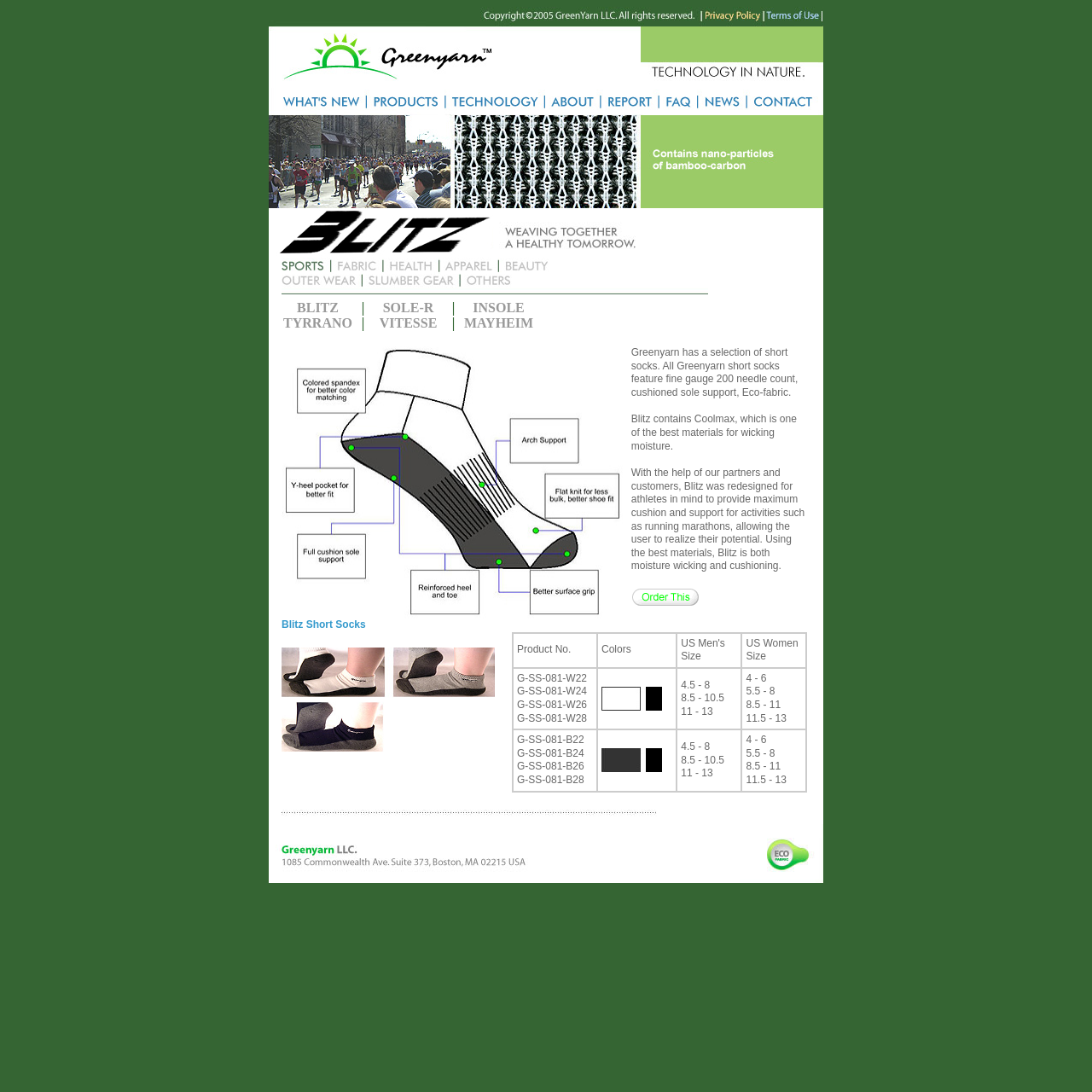What is the needle count of the short socks?
Provide an in-depth and detailed explanation in response to the question.

The webpage mentions that all Greenyarn short socks, including the Blitz, feature a fine gauge 200 needle count, which suggests a high level of quality and craftsmanship.